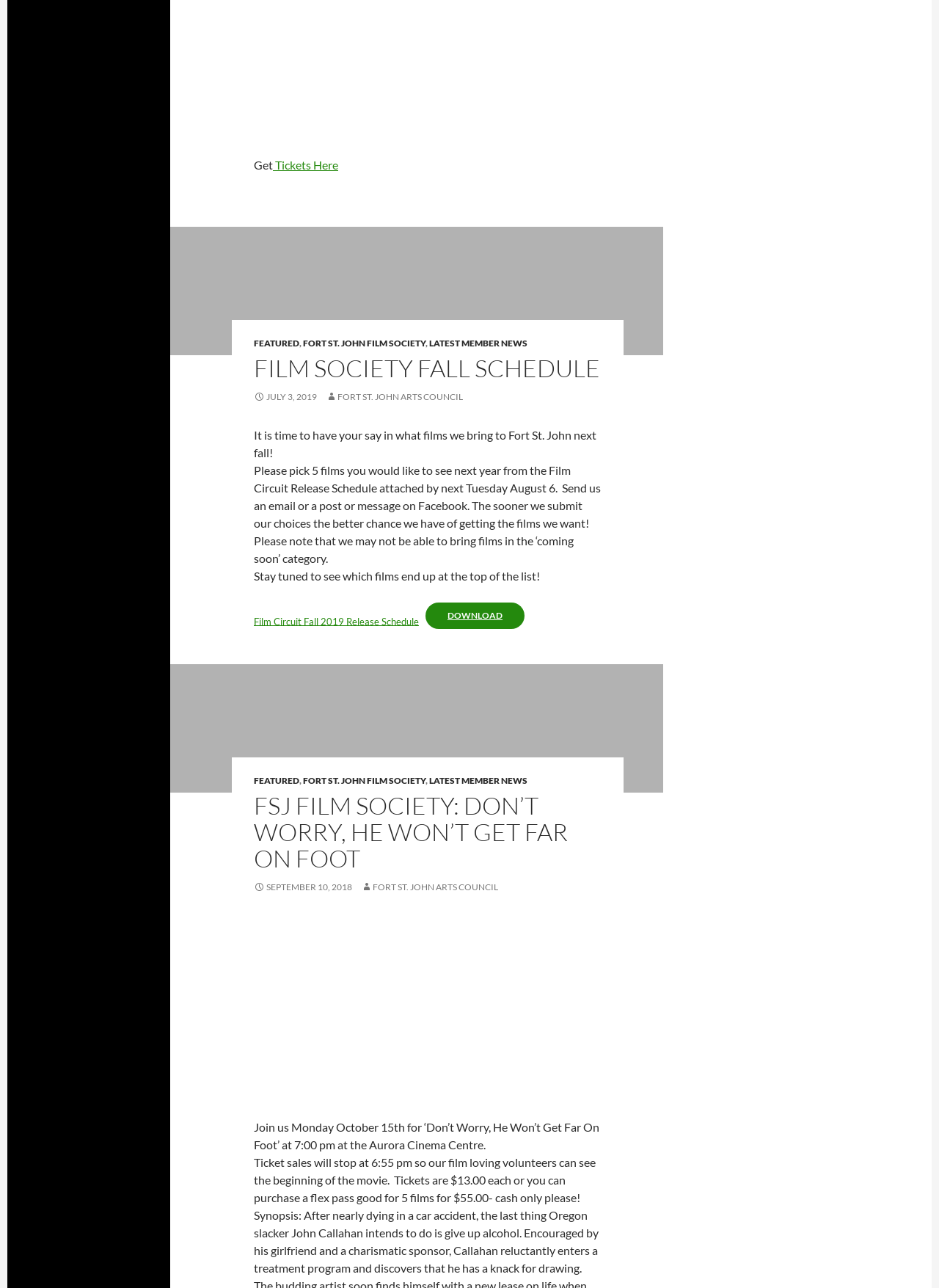Determine the bounding box coordinates for the area that needs to be clicked to fulfill this task: "Click on 'Tickets Here'". The coordinates must be given as four float numbers between 0 and 1, i.e., [left, top, right, bottom].

[0.291, 0.122, 0.36, 0.133]